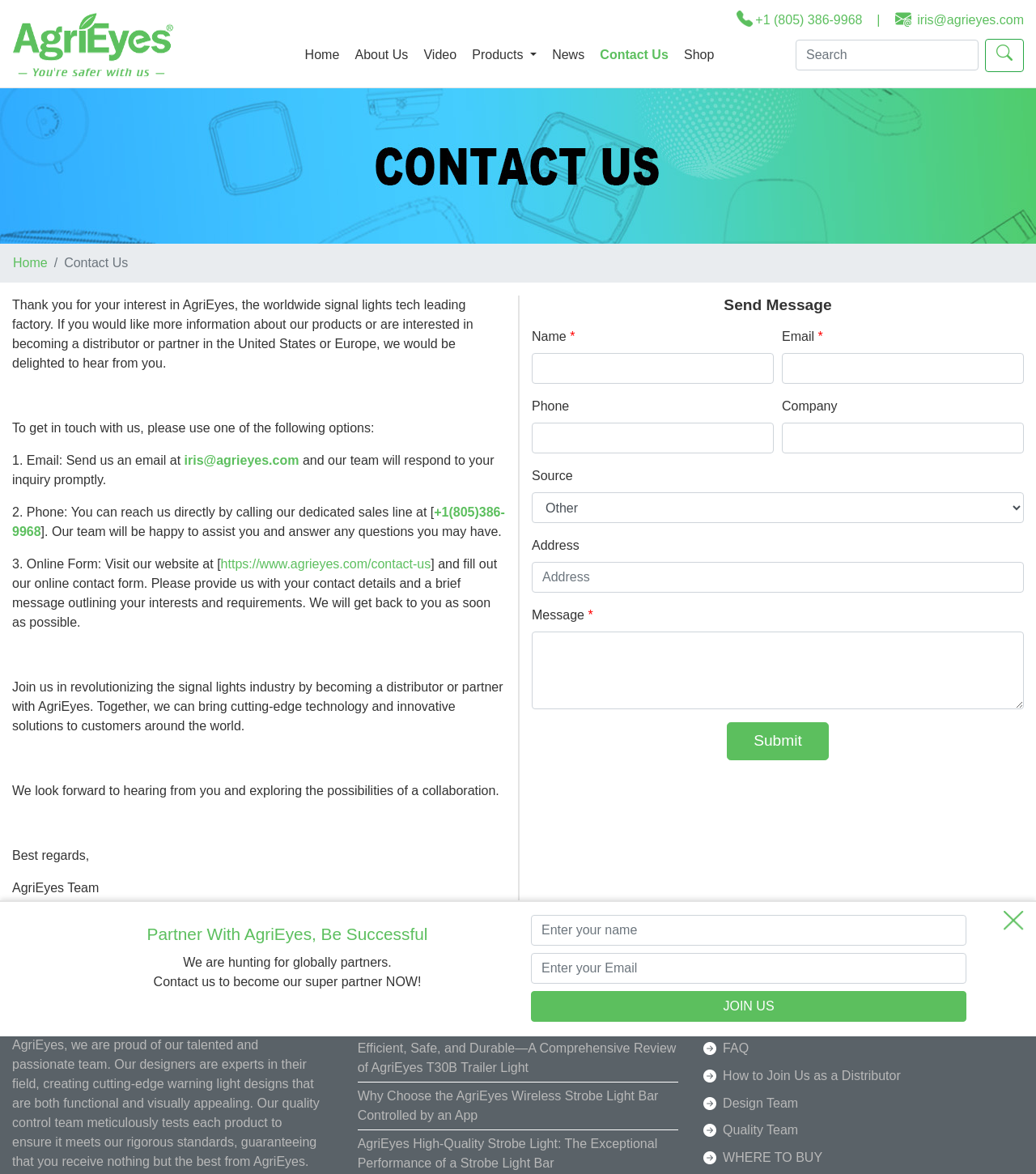Find the bounding box coordinates of the area to click in order to follow the instruction: "Submit the contact form".

[0.702, 0.615, 0.8, 0.647]